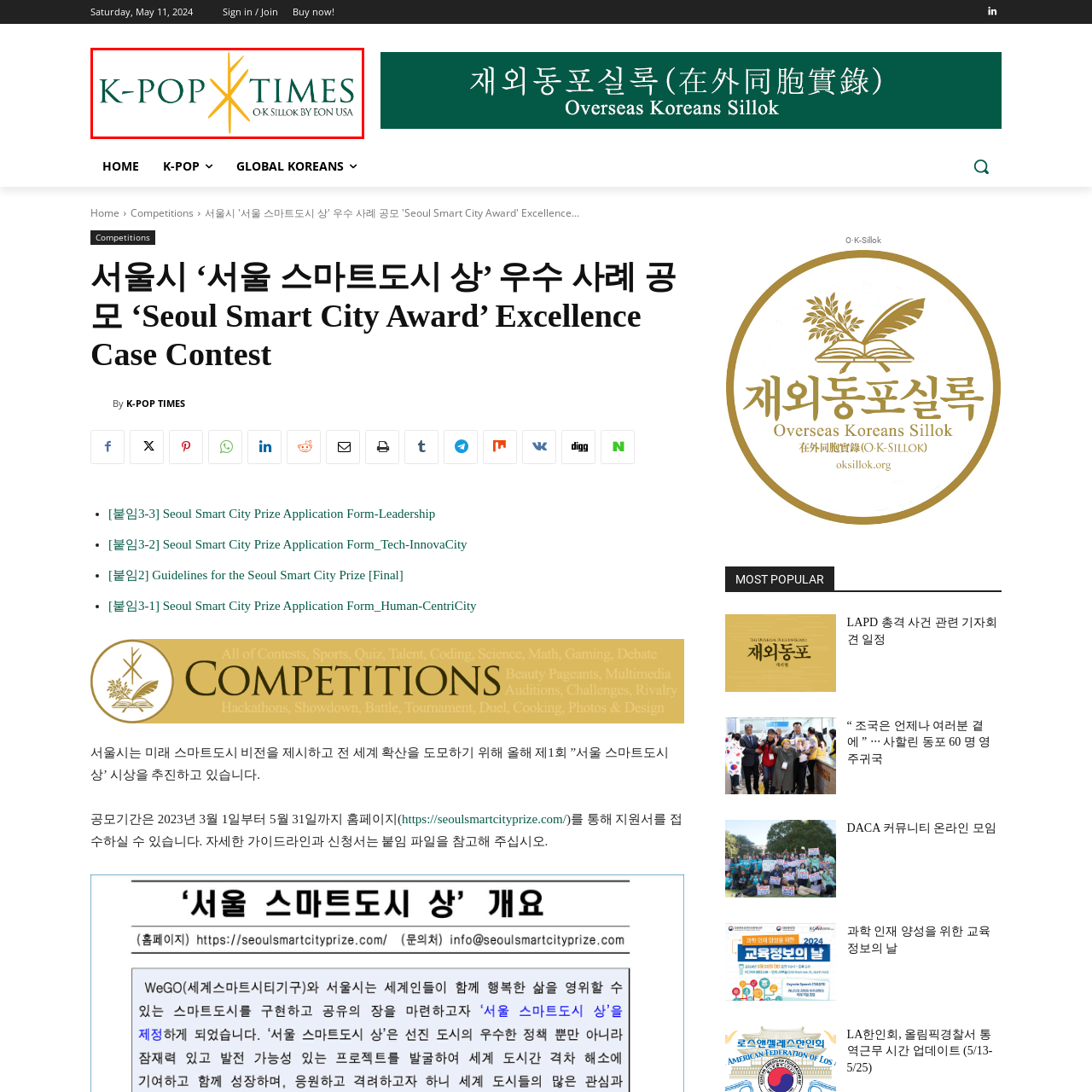Analyze the picture within the red frame, What is the shape of the symbol below the text 'K-POP TIMES'? 
Provide a one-word or one-phrase response.

Stylized letter 'X'